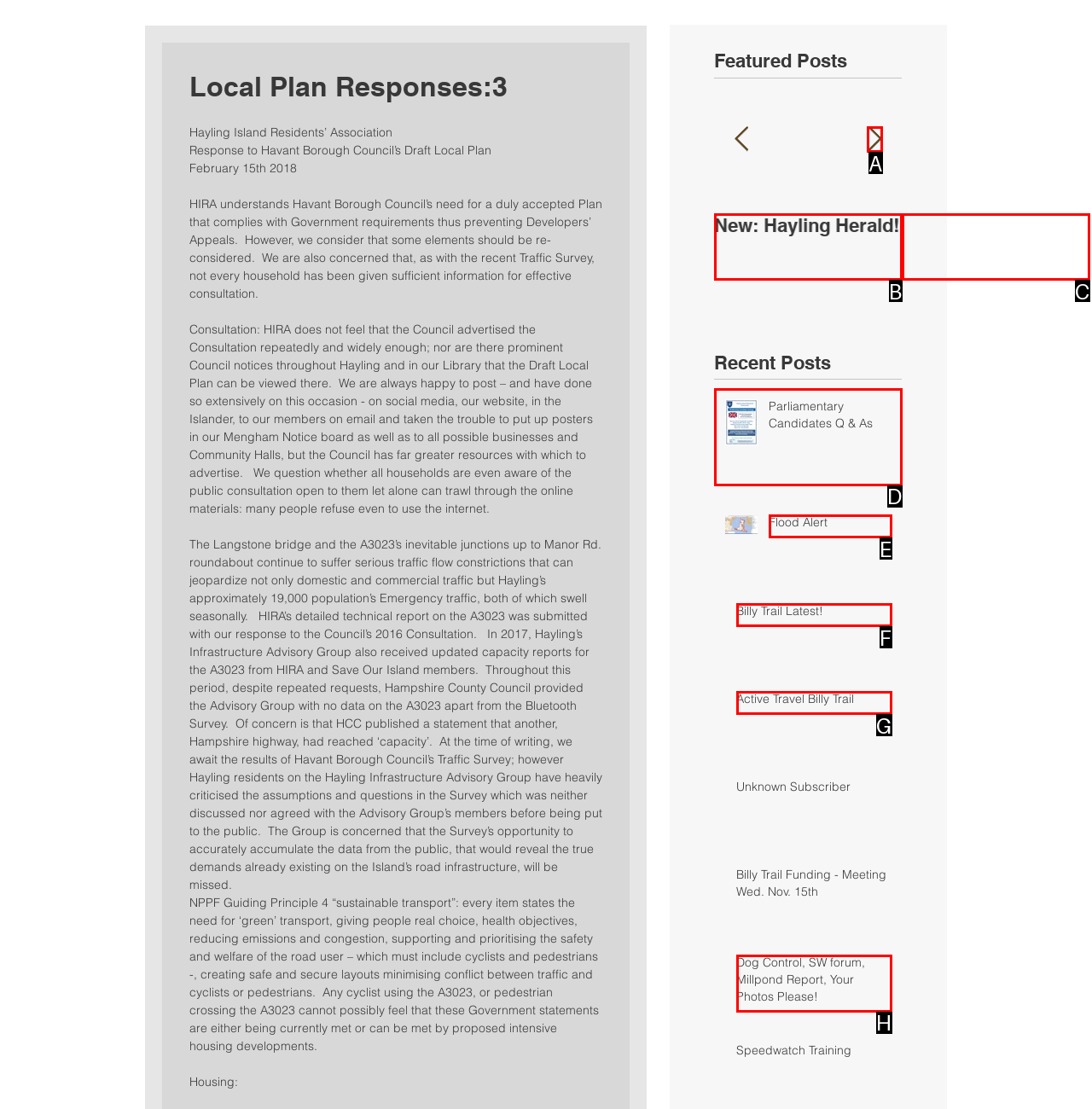Identify the letter that best matches this UI element description: Parliamentary Candidates Q & As
Answer with the letter from the given options.

D